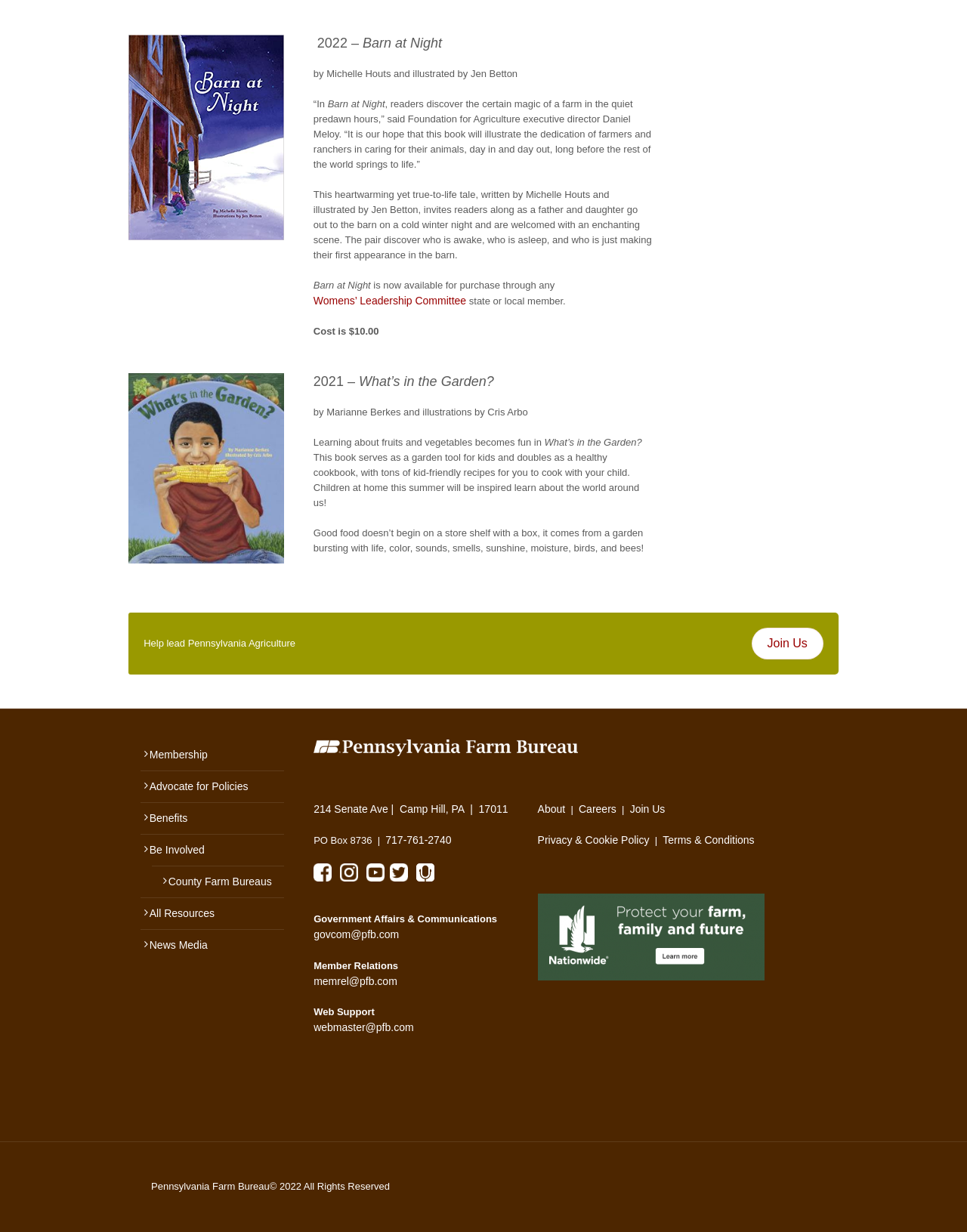Please give a concise answer to this question using a single word or phrase: 
What is the address of the organization?

214 Senate Ave, Camp Hill, PA 17011